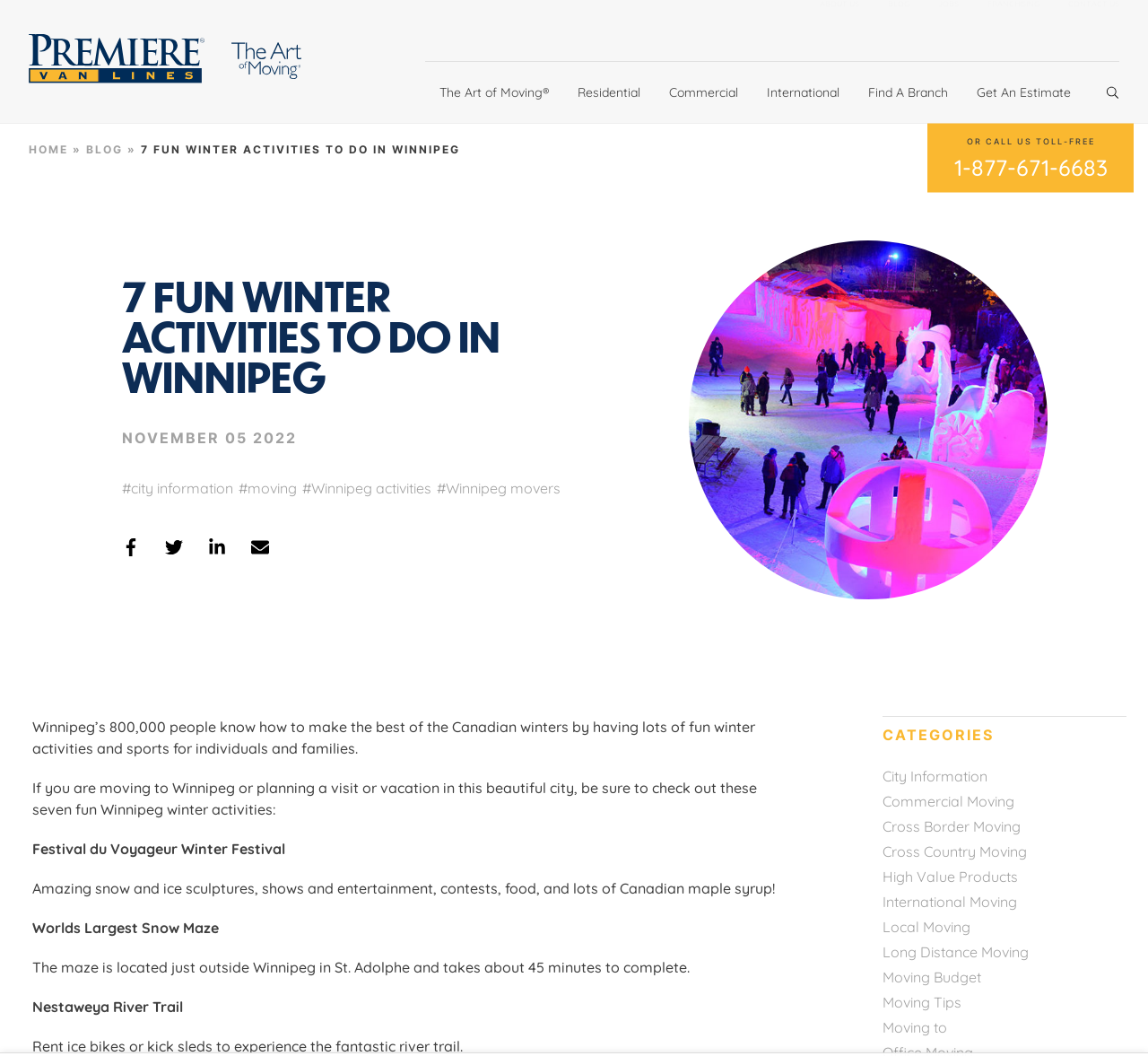Explain in detail what you observe on this webpage.

This webpage is about 7 fun winter activities to do in Winnipeg, Canada. At the top left corner, there is a logo of Premiere Van Lines, a moving company. Next to the logo, there are several links to different sections of the website, including "About Us", "Blog", "Jobs", and "Contact Us". 

Below these links, there is a navigation menu with links to "Residential", "Commercial", "International", and "Get An Estimate". On the right side of the navigation menu, there is a button and a link to "Find A Branch". 

The main content of the webpage starts with a heading "7 FUN WINTER ACTIVITIES TO DO IN WINNIPEG" followed by a date "NOVEMBER 05 2022". Below the date, there are four links to related topics: "#city information", "#moving", "#Winnipeg activities", and "#Winnipeg movers". 

The webpage then lists seven fun winter activities to do in Winnipeg, including the Festival du Voyageur Winter Festival, the World's Largest Snow Maze, and the Nestaweya River Trail. Each activity is described in a few sentences. 

On the right side of the webpage, there are social media links to share the post on Facebook, Twitter, LinkedIn, and via email. 

At the bottom of the webpage, there is a section titled "CATEGORIES" with links to various topics related to moving, such as "City Information", "Commercial Moving", and "International Moving".